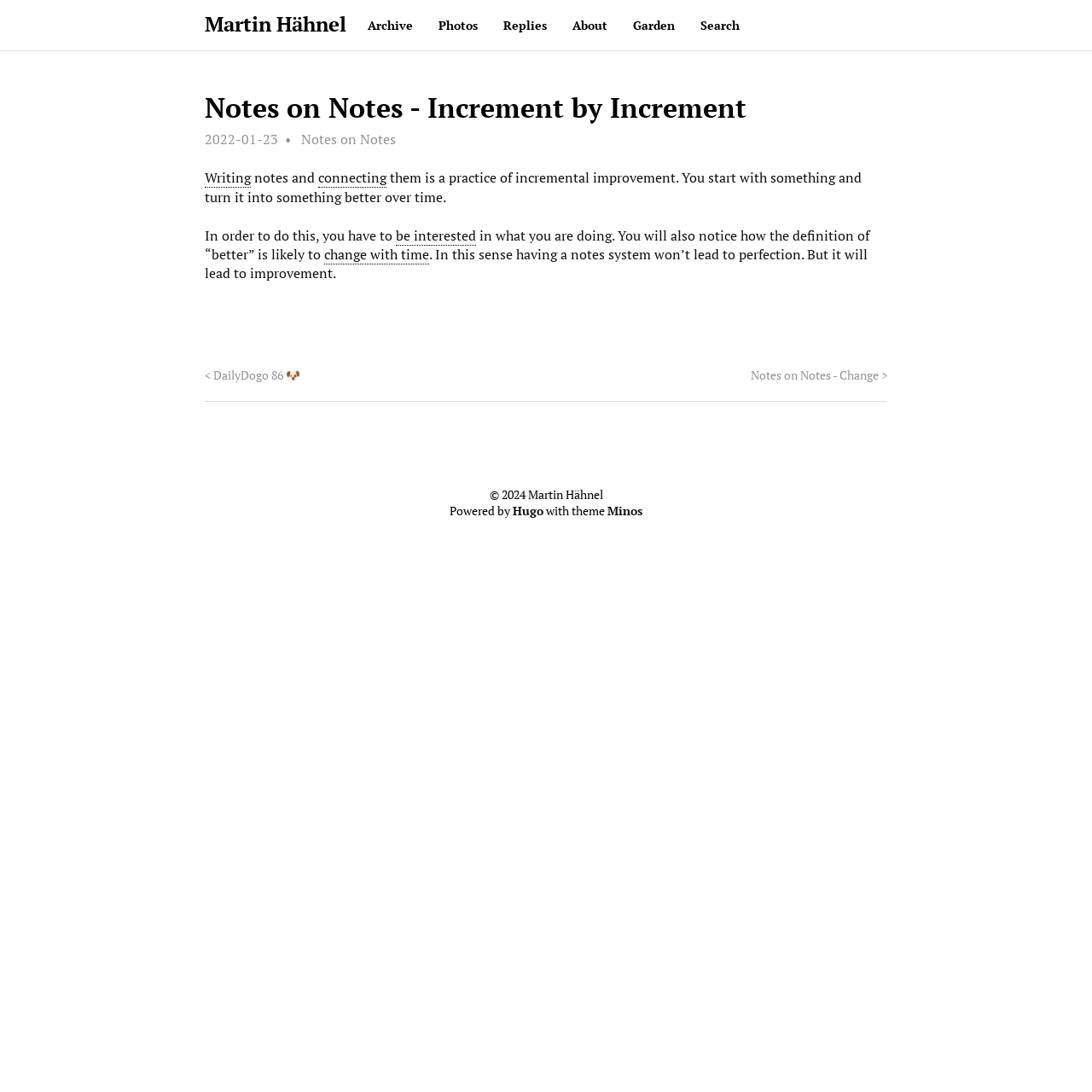What is the name of the previous article?
Provide a detailed answer to the question, using the image to inform your response.

The name of the previous article can be found in the link at the bottom of the page, which says '< DailyDogo 86'. This is likely a link to the previous article in the series.